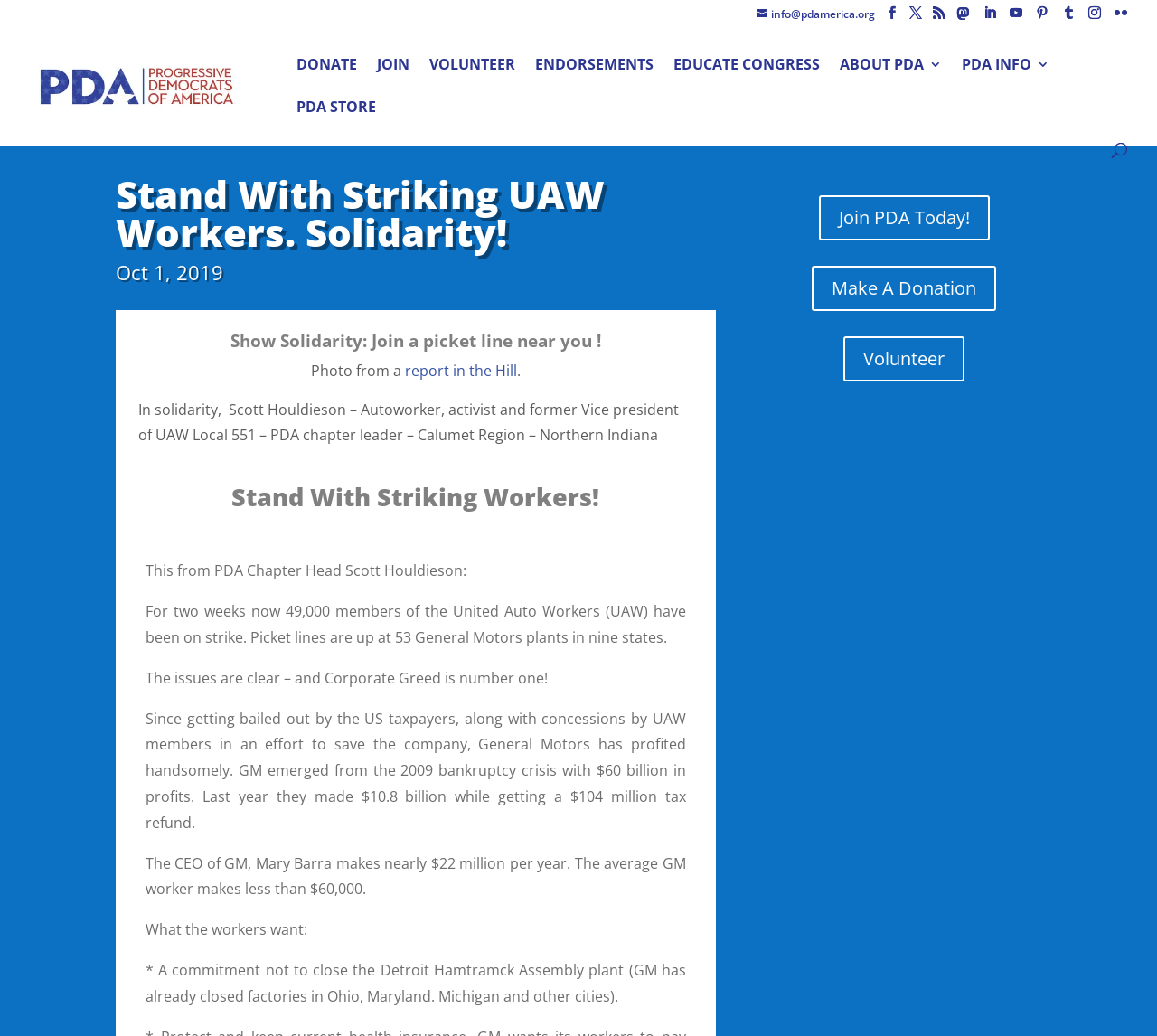Show the bounding box coordinates of the region that should be clicked to follow the instruction: "Read about PDA."

[0.726, 0.052, 0.798, 0.072]